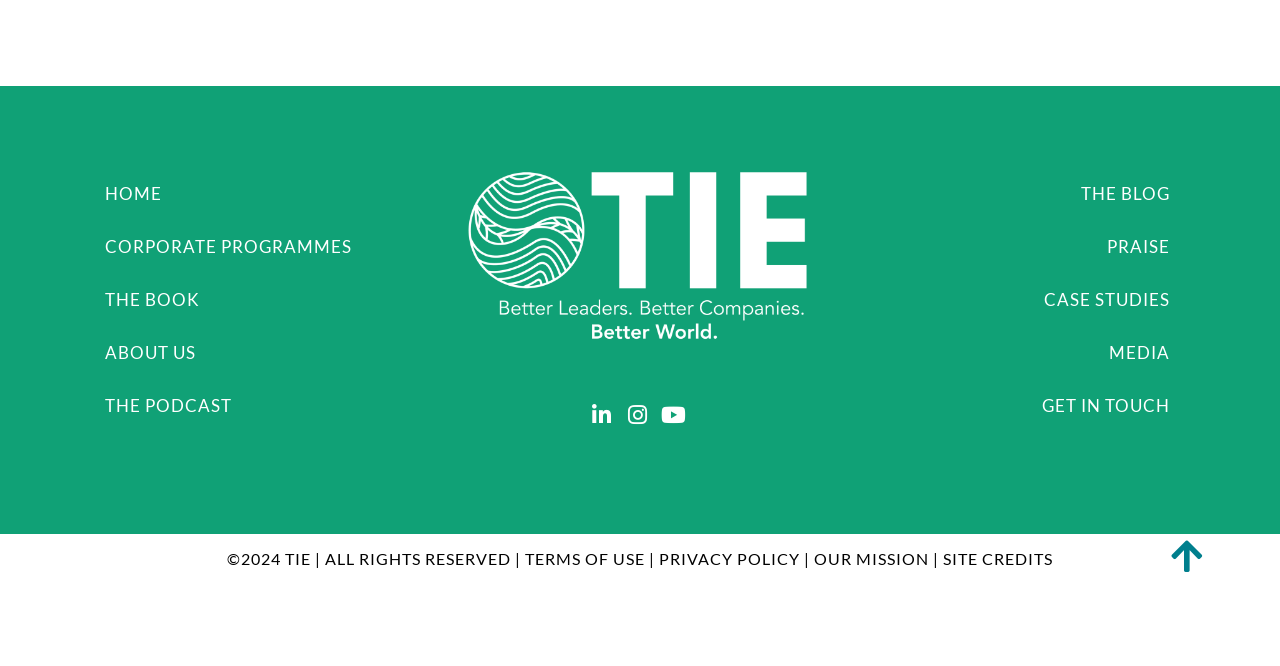Examine the image carefully and respond to the question with a detailed answer: 
How many columns of links are there?

There are two columns of links, one on the top left and one on the top right, which are used for navigation and accessing social media profiles, respectively.